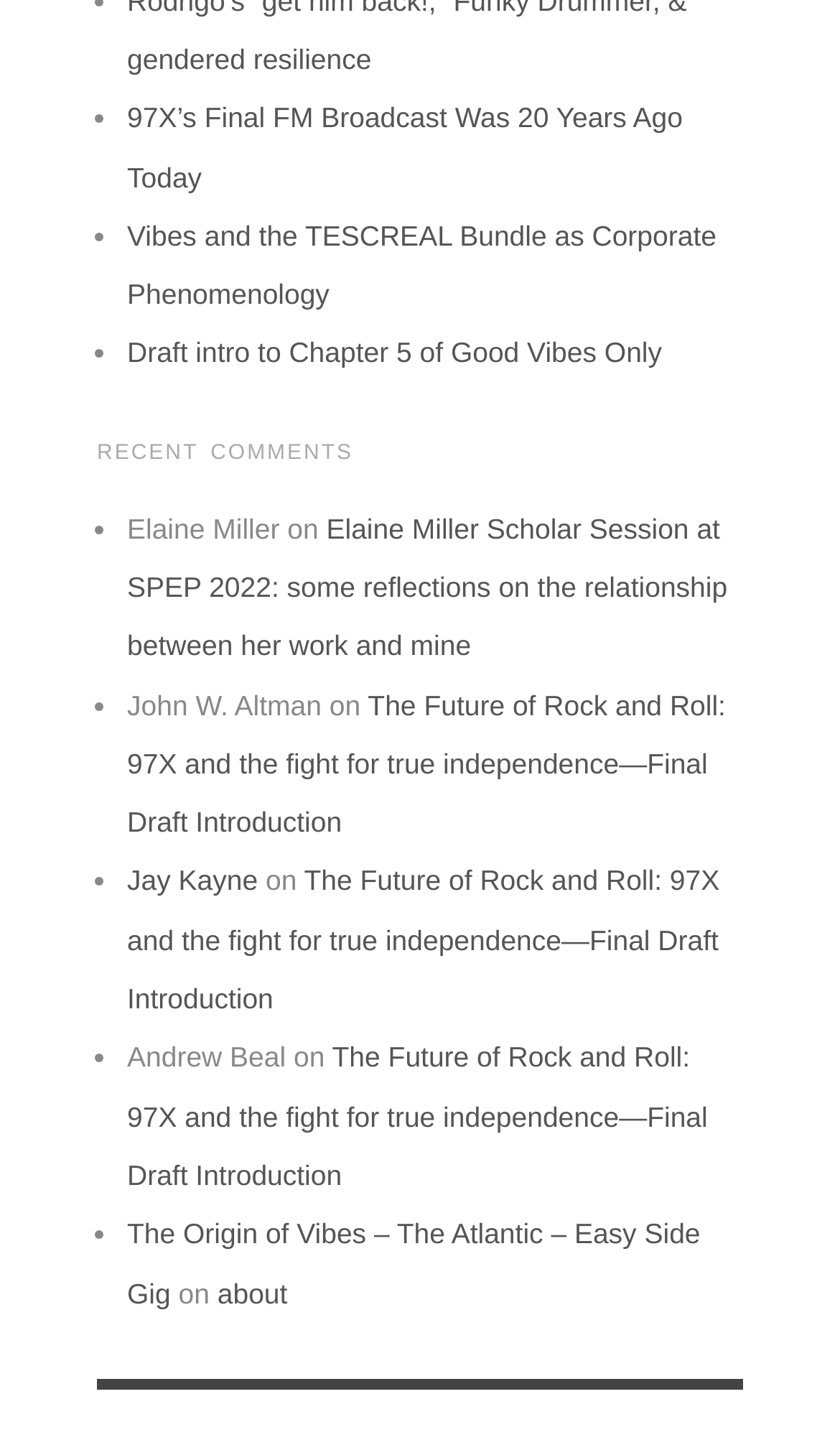How many list markers are there?
Answer the question with a single word or phrase by looking at the picture.

7